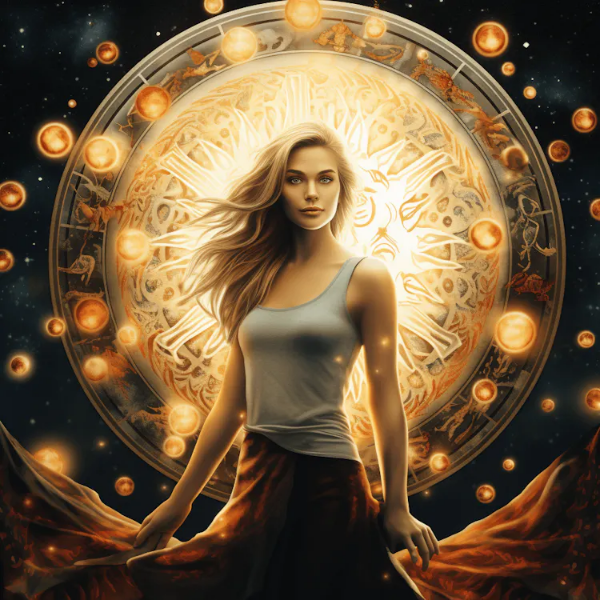What is the Moon sign associated with ambition and structure?
Look at the screenshot and give a one-word or phrase answer.

Capricorn